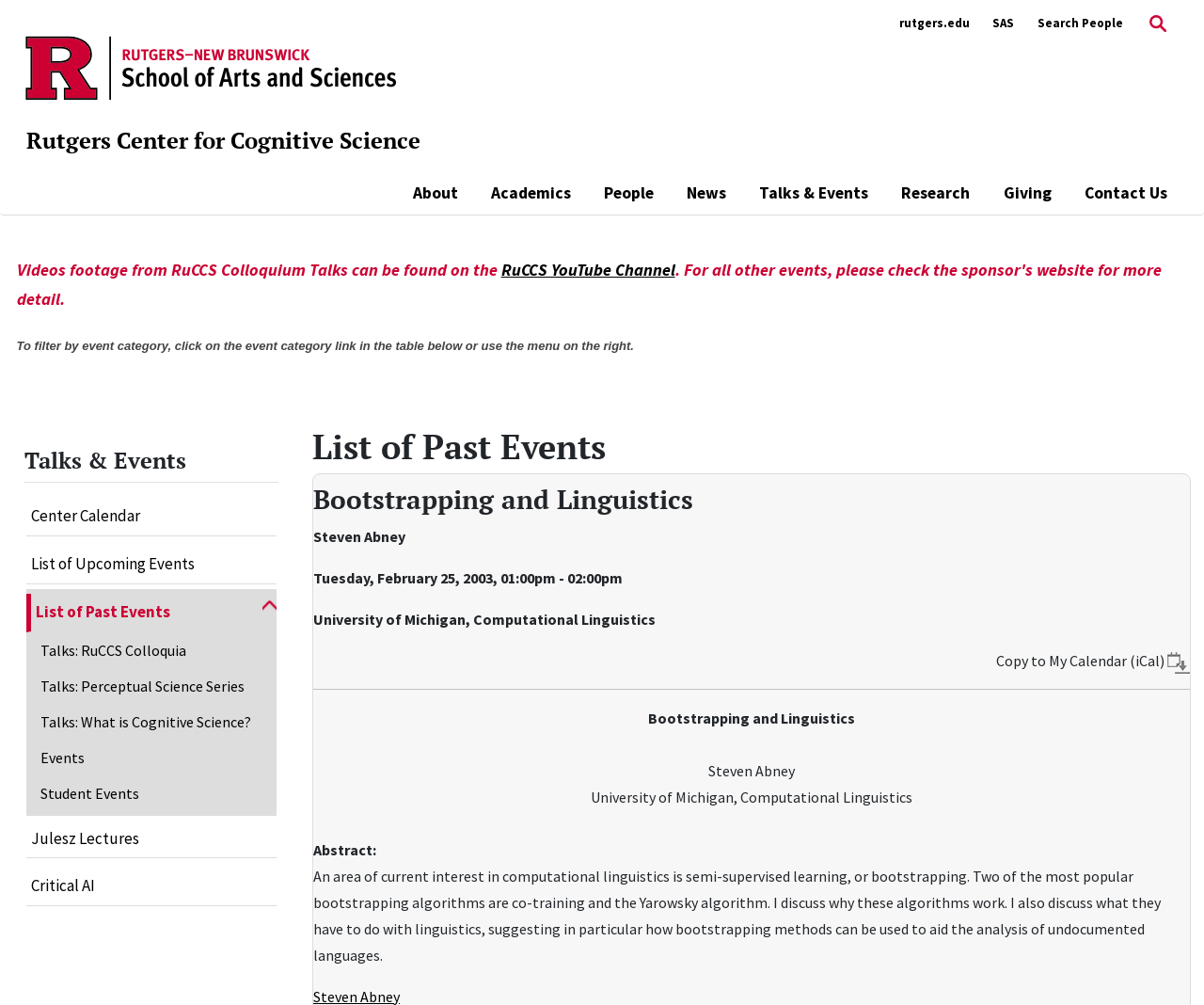Please answer the following query using a single word or phrase: 
What is the purpose of the 'Download as iCal file' link?

To download the event to a calendar